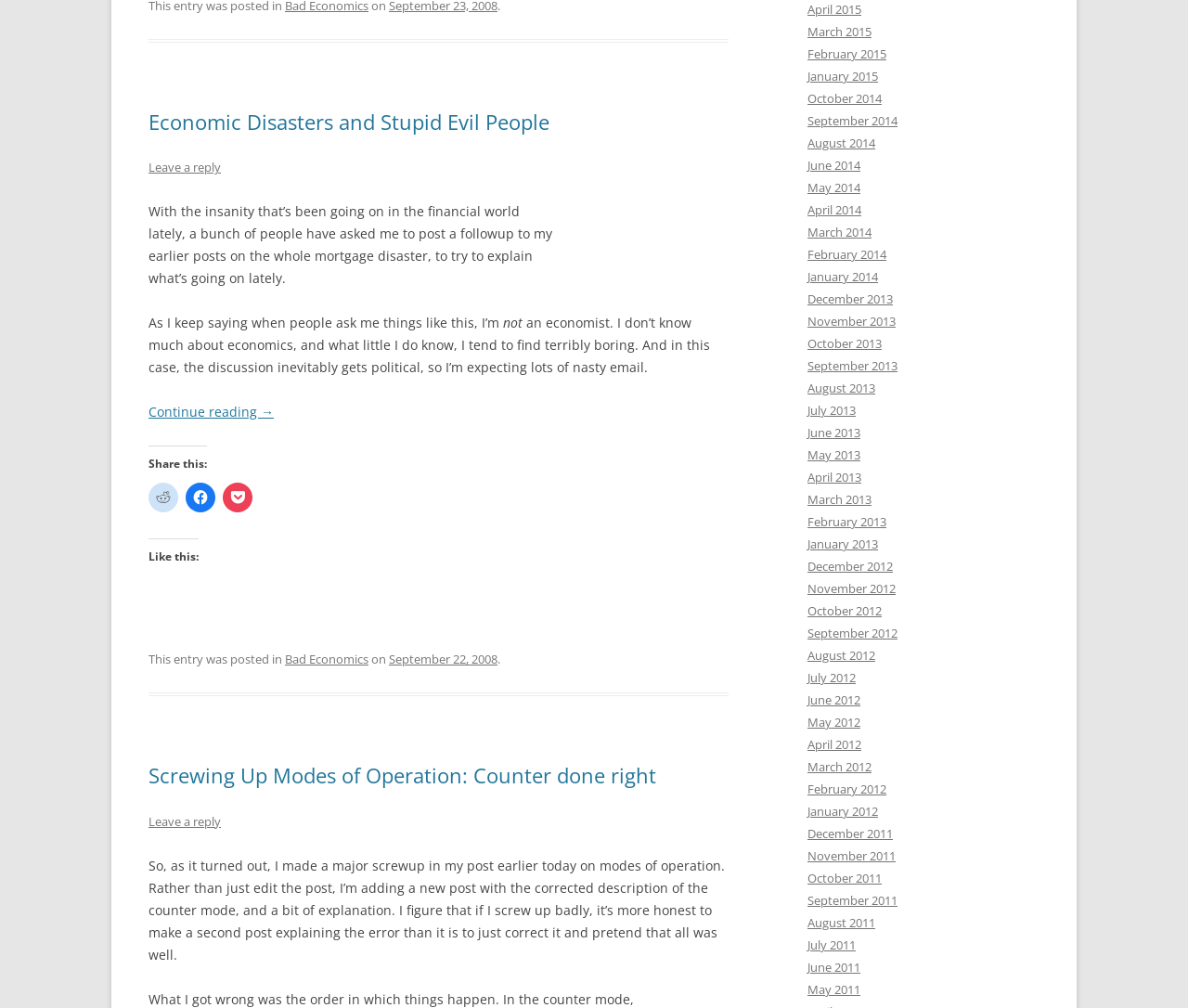How many links are there in the sidebar?
Using the image as a reference, deliver a detailed and thorough answer to the question.

I counted the number of links in the sidebar by looking at the elements with the 'link' type and bounding box coordinates that are located on the right side of the webpage. There are 30 such links.